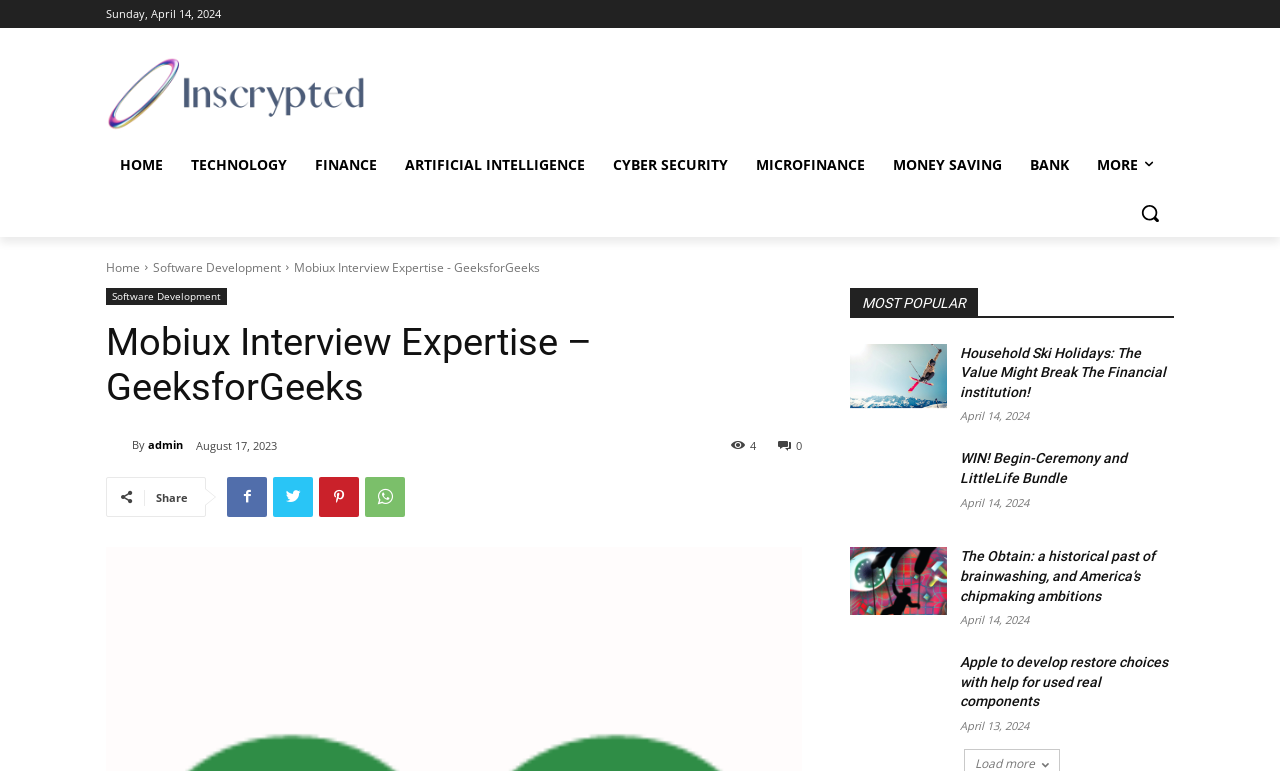Please find and provide the title of the webpage.

Mobiux Interview Expertise – GeeksforGeeks